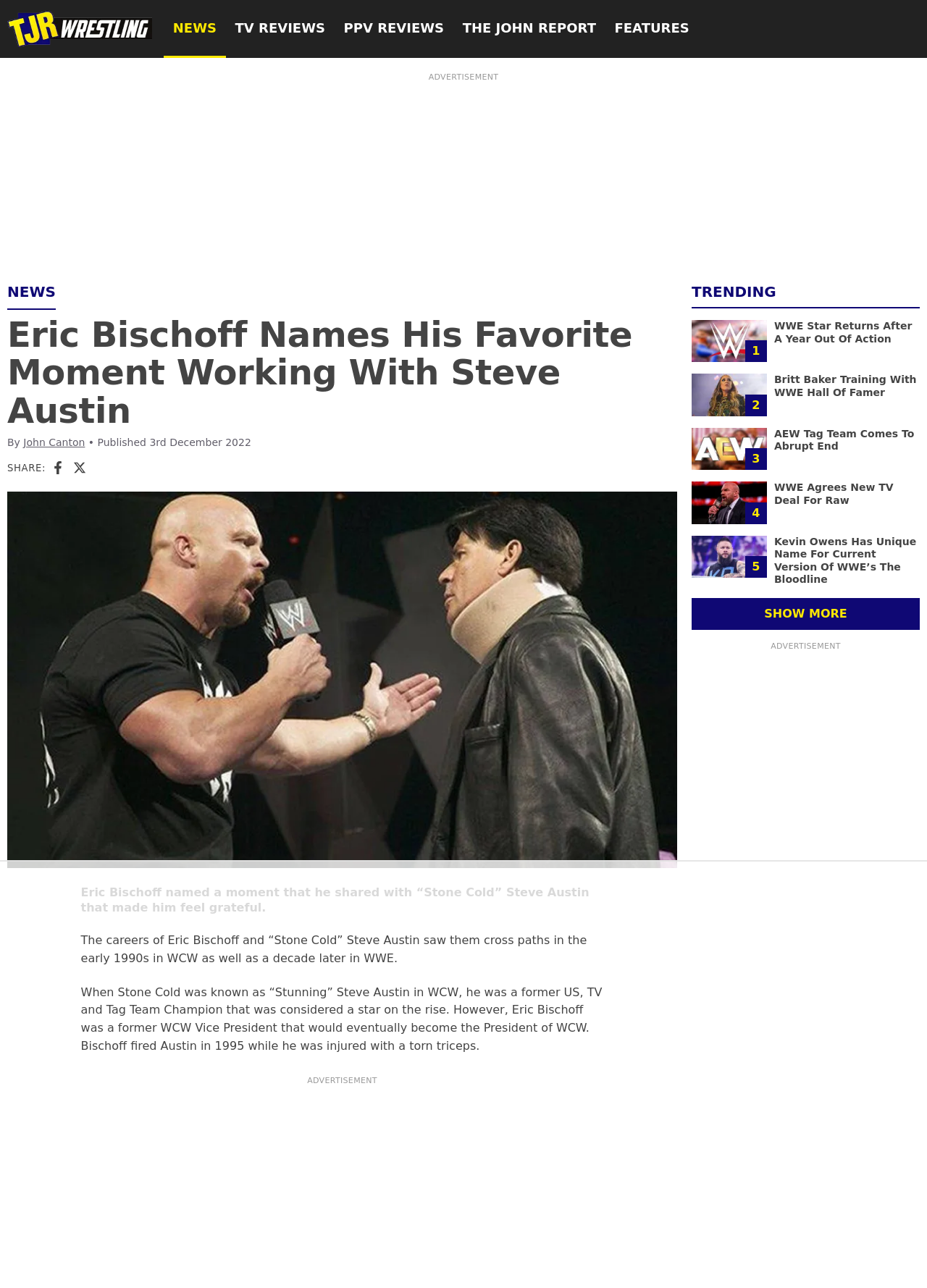Using the format (top-left x, top-left y, bottom-right x, bottom-right y), and given the element description, identify the bounding box coordinates within the screenshot: The John Report

[0.489, 0.0, 0.653, 0.045]